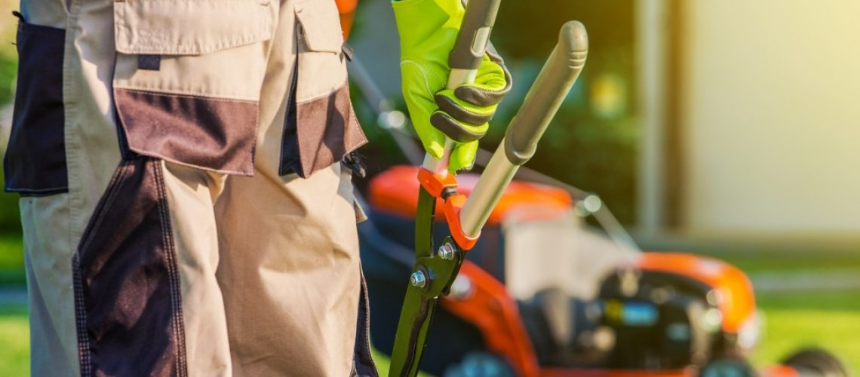What is the person in the image wearing?
Answer the question with a single word or phrase derived from the image.

Gloves and work pants